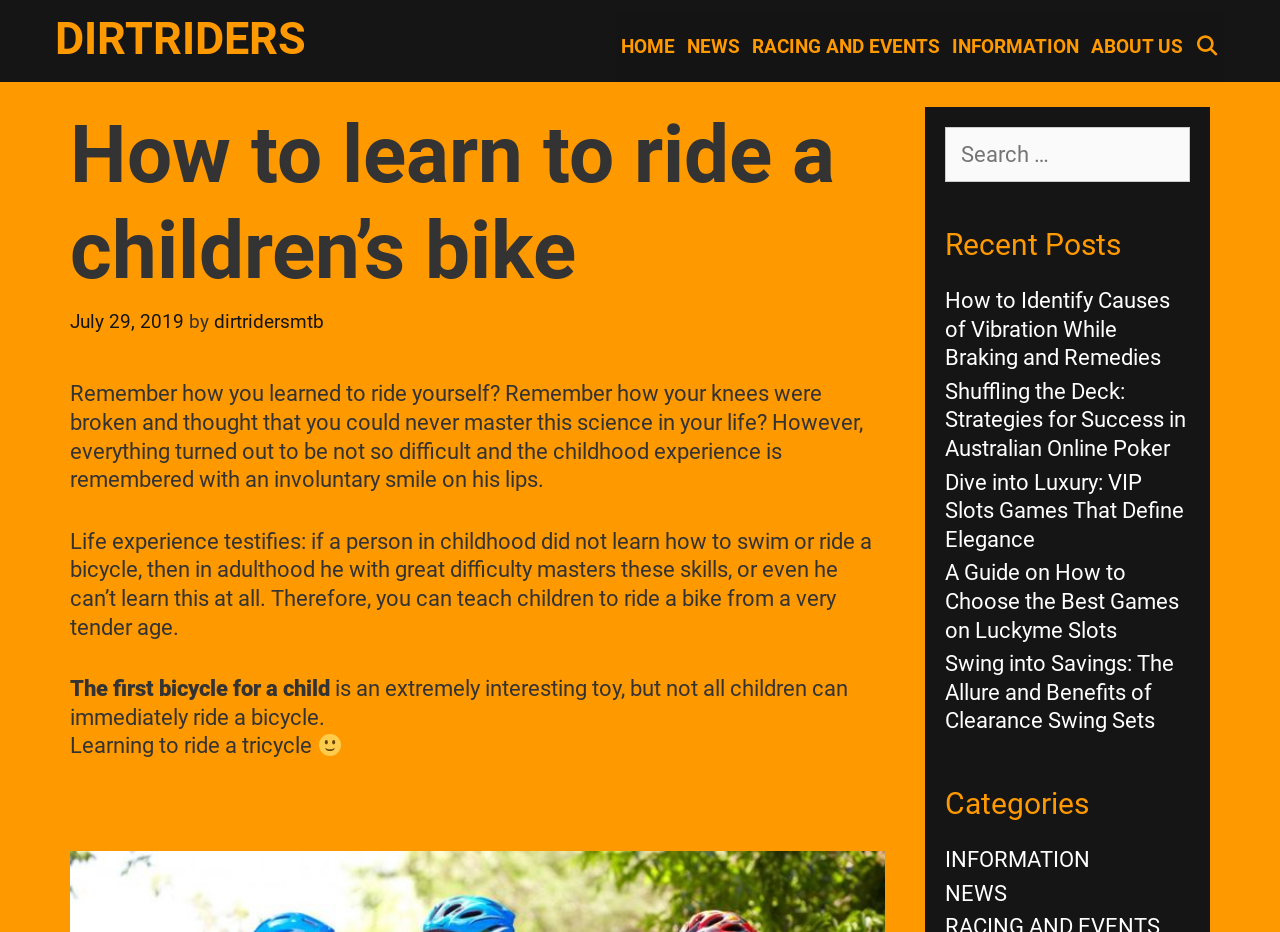Based on the description "May 2016", find the bounding box of the specified UI element.

None